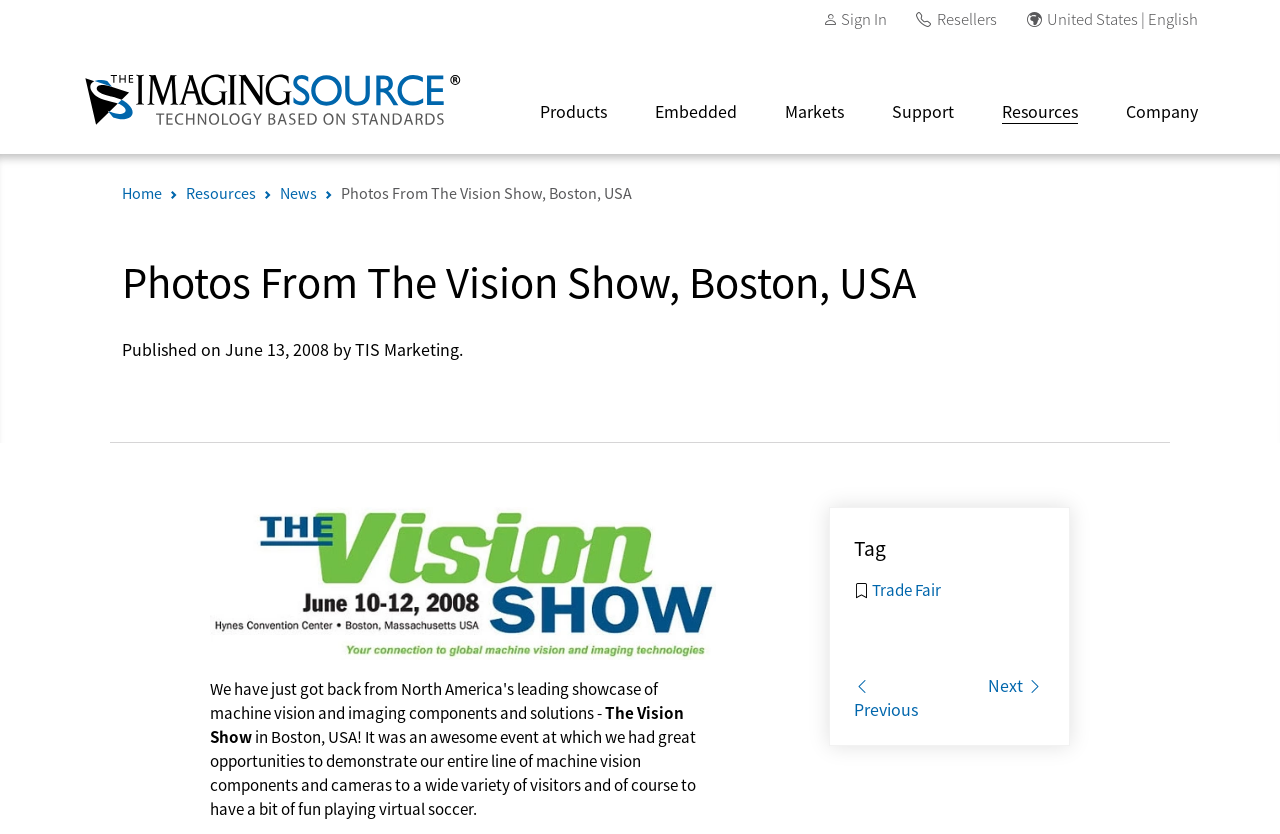Determine the bounding box coordinates of the clickable region to follow the instruction: "Read the news".

[0.219, 0.219, 0.248, 0.244]